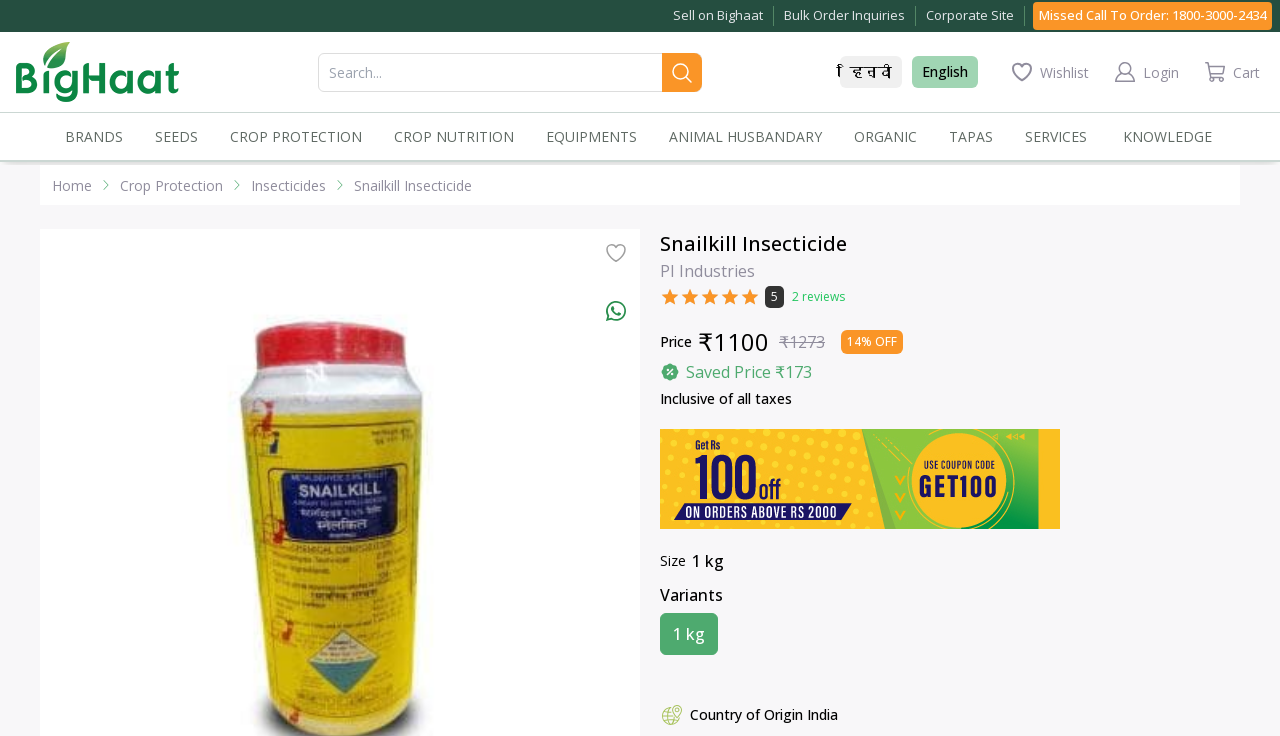Determine the bounding box coordinates for the area that needs to be clicked to fulfill this task: "Buy Snailkill Insecticide". The coordinates must be given as four float numbers between 0 and 1, i.e., [left, top, right, bottom].

[0.472, 0.406, 0.491, 0.439]